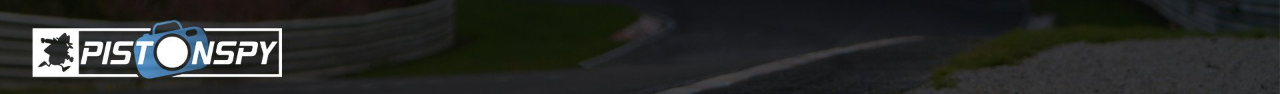Describe all the elements visible in the image meticulously.

The image features the logo of "Pistonspy," a platform dedicated to Nurburgring and motorsport photography and news. The logo is displayed prominently against a blurred background, likely depicting a racetrack or motorsport scene that captures the essence of high-speed action and automotive enthusiasm. The design includes stylized text with a camera icon, reflecting the site's focus on capturing striking imagery from motorsport events. This visual representation effectively communicates the brand's identity and aligns with its commitment to motorsport photography.